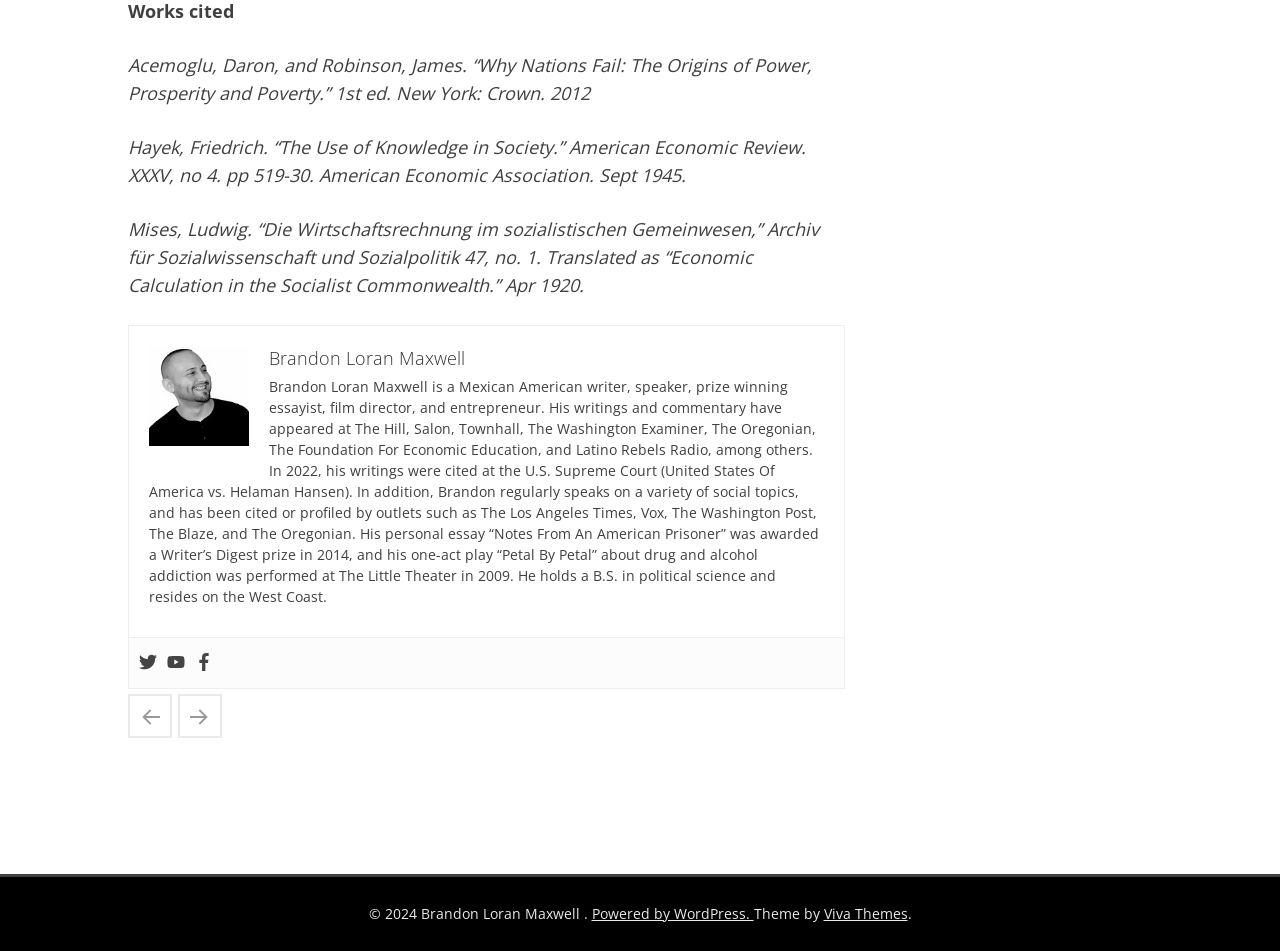Locate the bounding box of the UI element with the following description: "Viva Themes".

[0.643, 0.95, 0.709, 0.97]